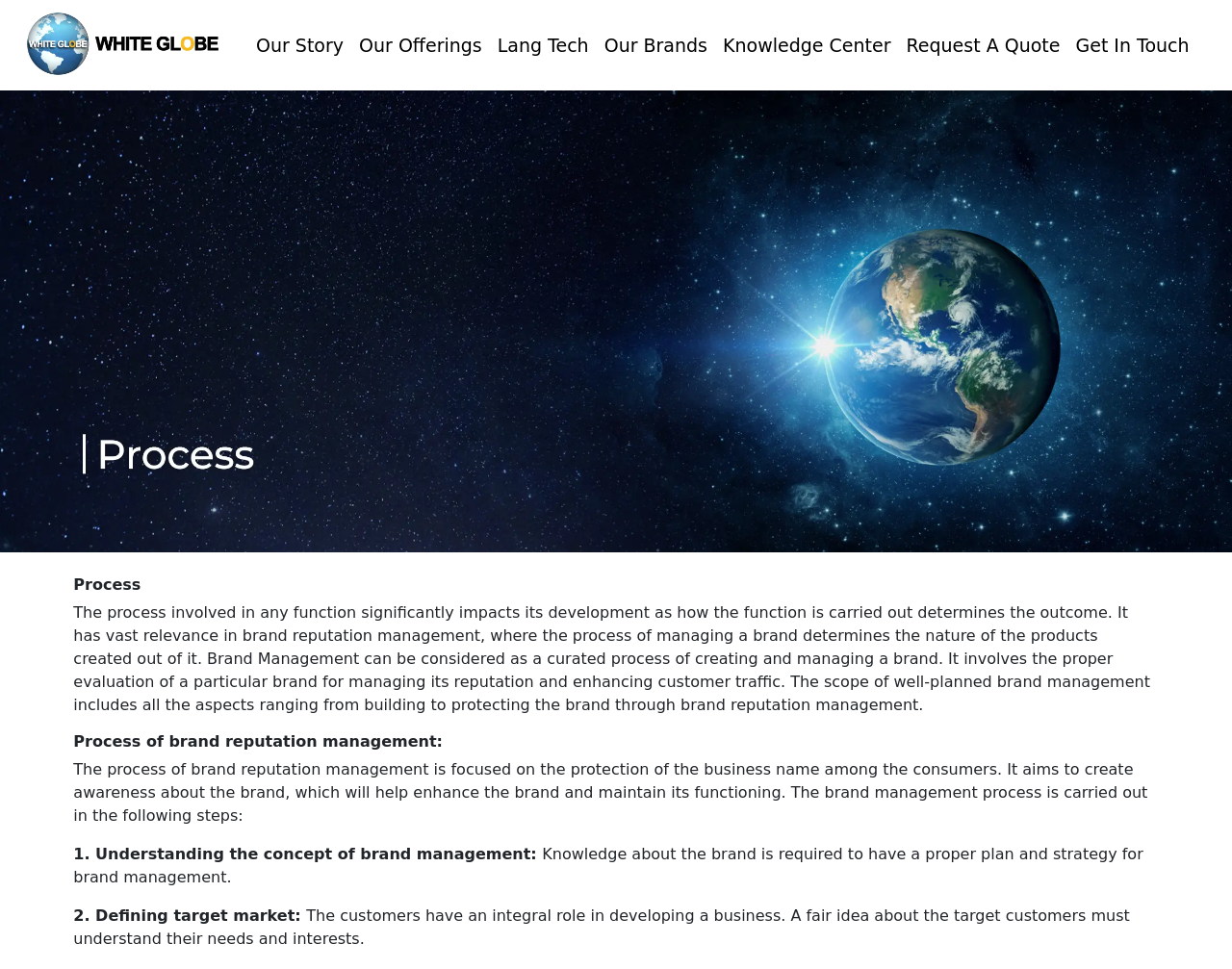Give a one-word or short-phrase answer to the following question: 
What is the purpose of brand management?

Protect business name